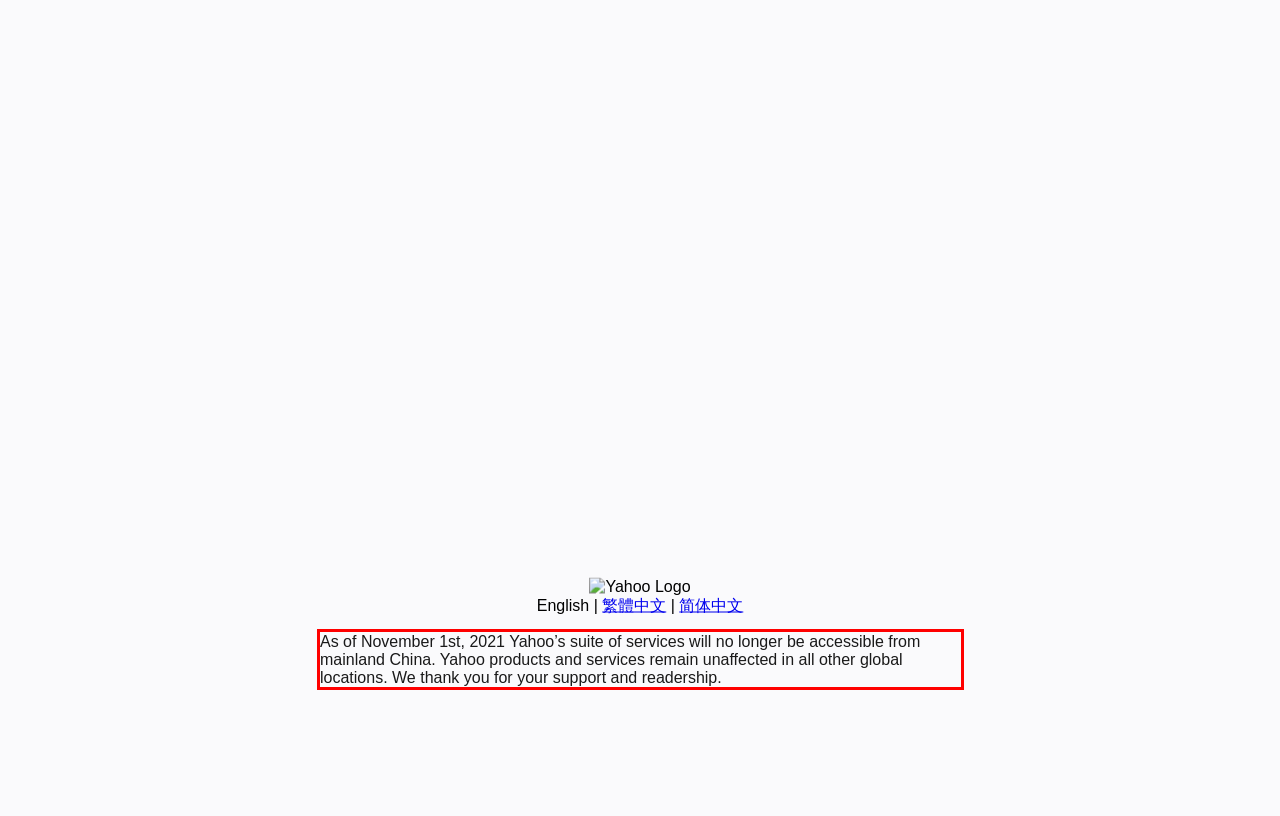With the provided screenshot of a webpage, locate the red bounding box and perform OCR to extract the text content inside it.

As of November 1st, 2021 Yahoo’s suite of services will no longer be accessible from mainland China. Yahoo products and services remain unaffected in all other global locations. We thank you for your support and readership.